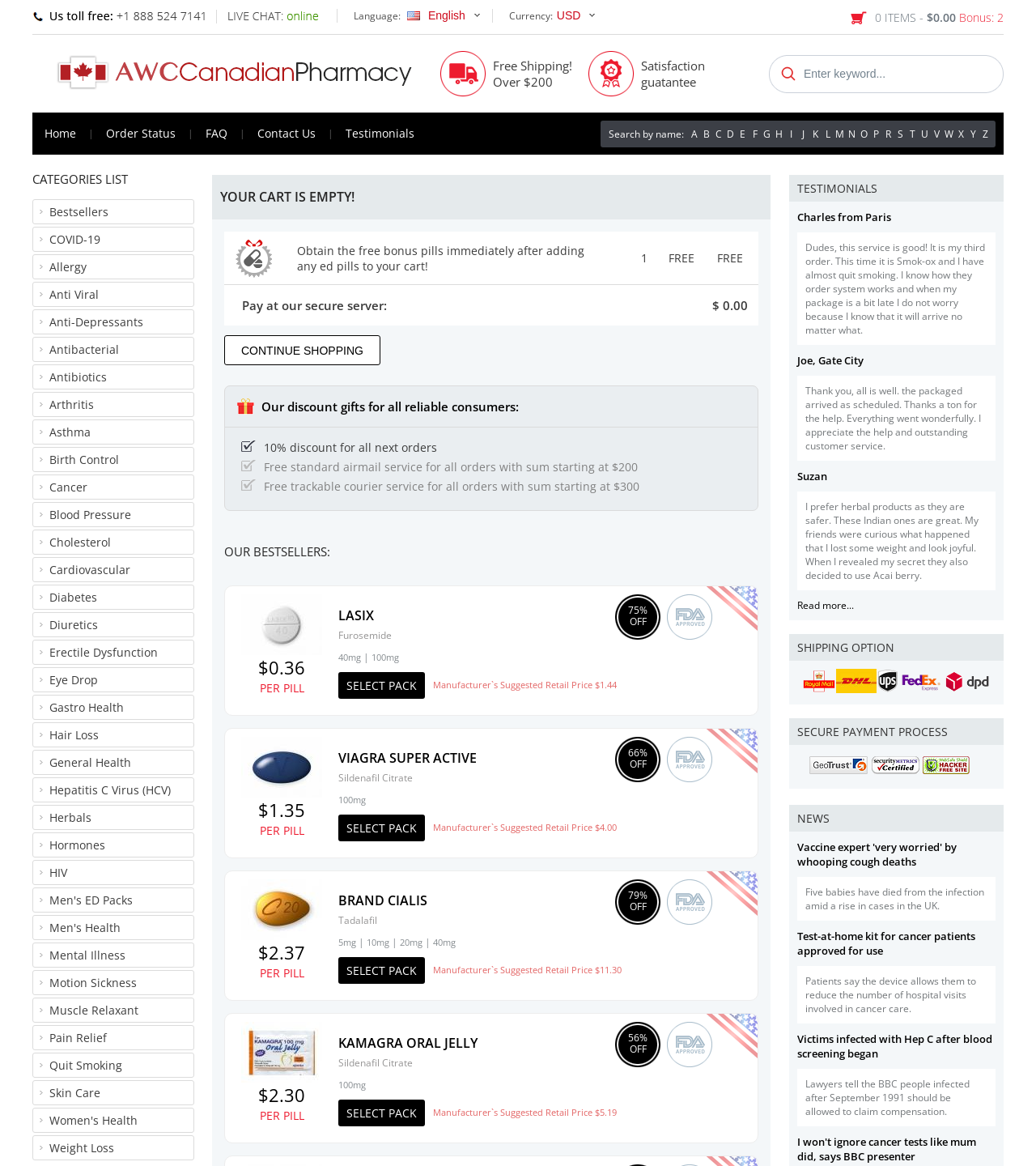Please determine the bounding box coordinates of the element's region to click for the following instruction: "search by keyword".

[0.776, 0.047, 0.955, 0.08]